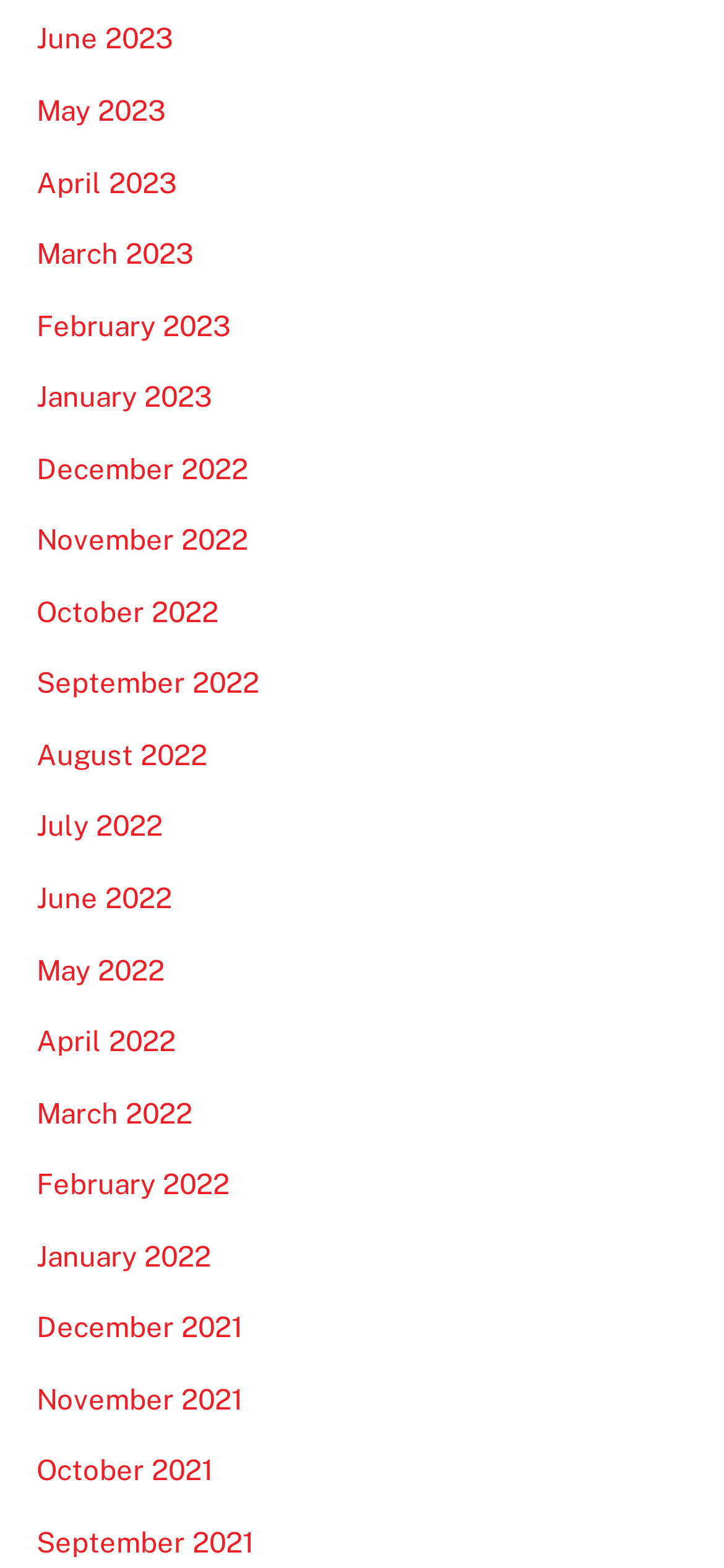Find the bounding box coordinates for the HTML element specified by: "Menu".

None